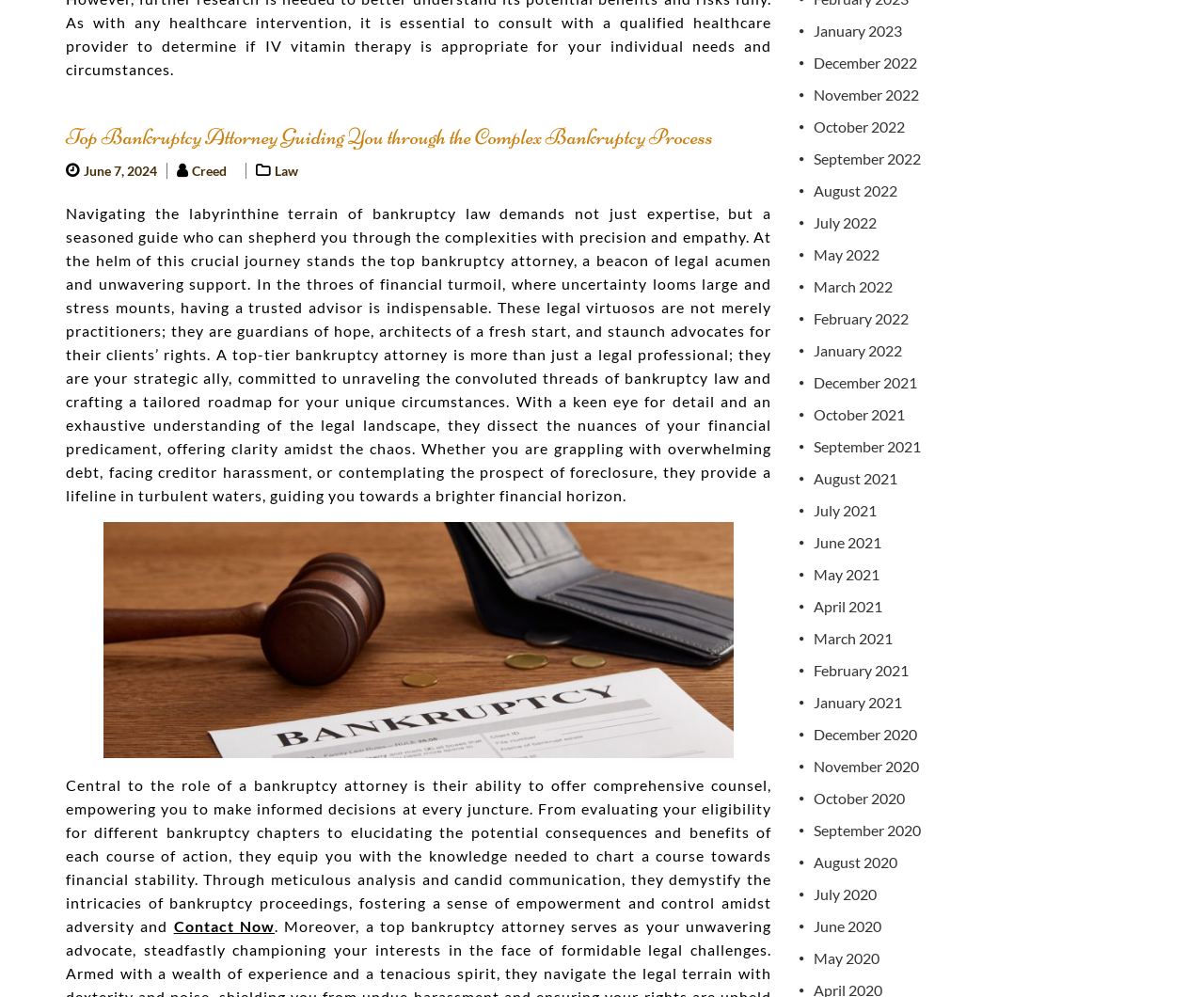Please identify the bounding box coordinates of where to click in order to follow the instruction: "Learn more about the bankruptcy attorney".

[0.086, 0.524, 0.609, 0.761]